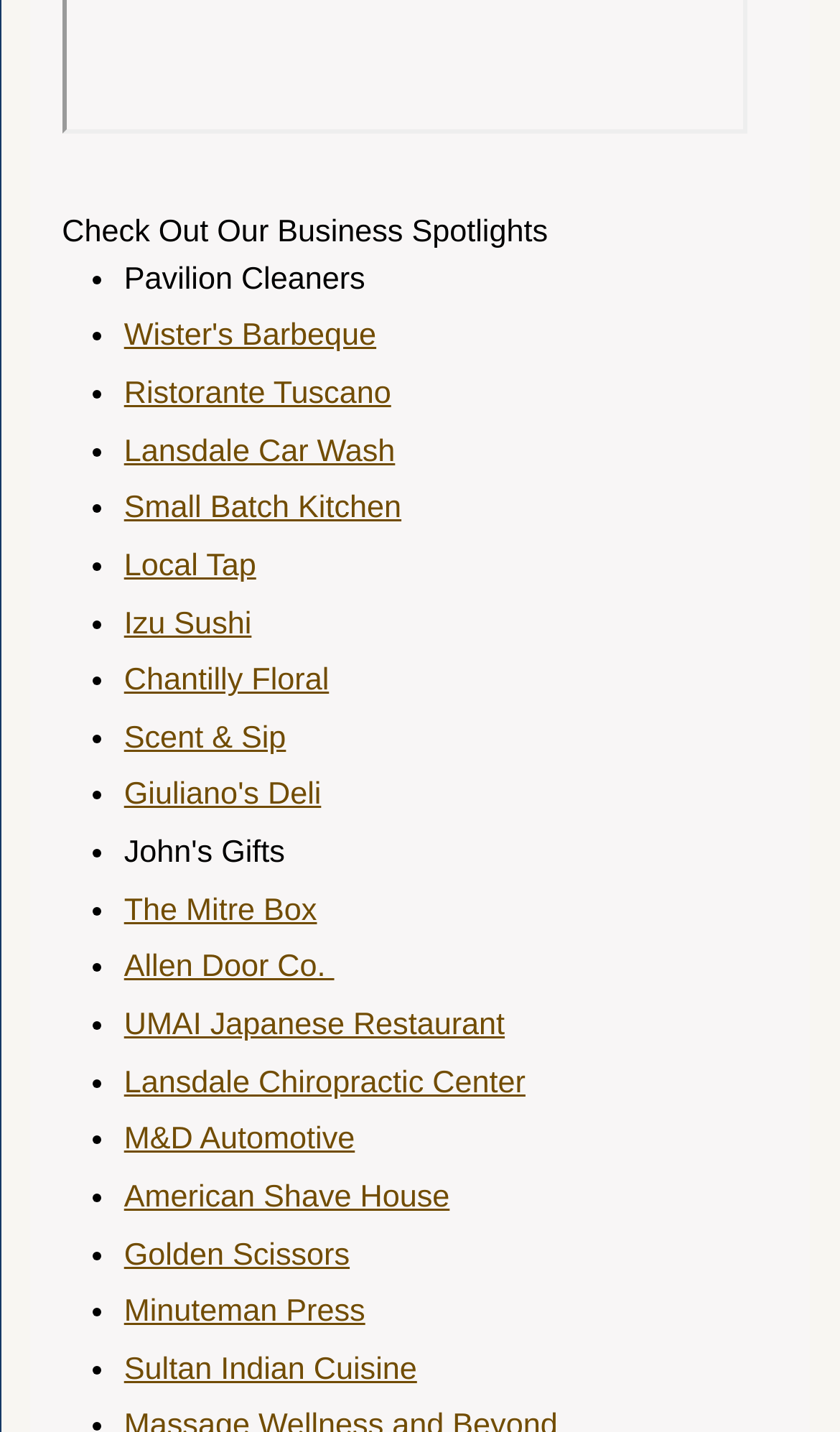Provide the bounding box coordinates of the UI element this sentence describes: "Small Batch Kitchen".

[0.148, 0.343, 0.478, 0.367]